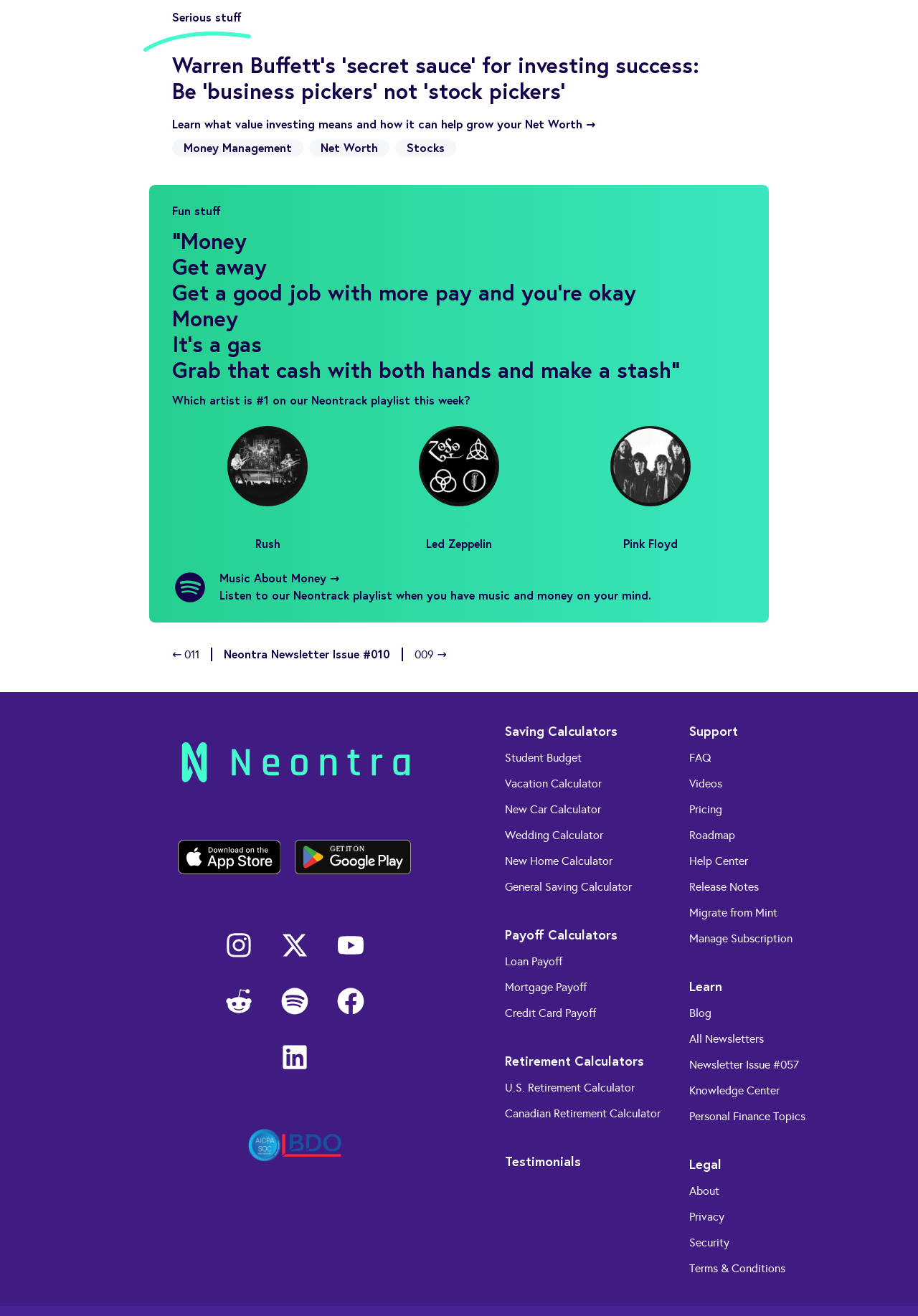Please use the details from the image to answer the following question comprehensively:
What is the name of the newsletter issue listed below 'Fun stuff' section?

Below the 'Fun stuff' section, there is a link to the previous newsletter issue, which is labeled as 'Neontra Newsletter Issue #010'.